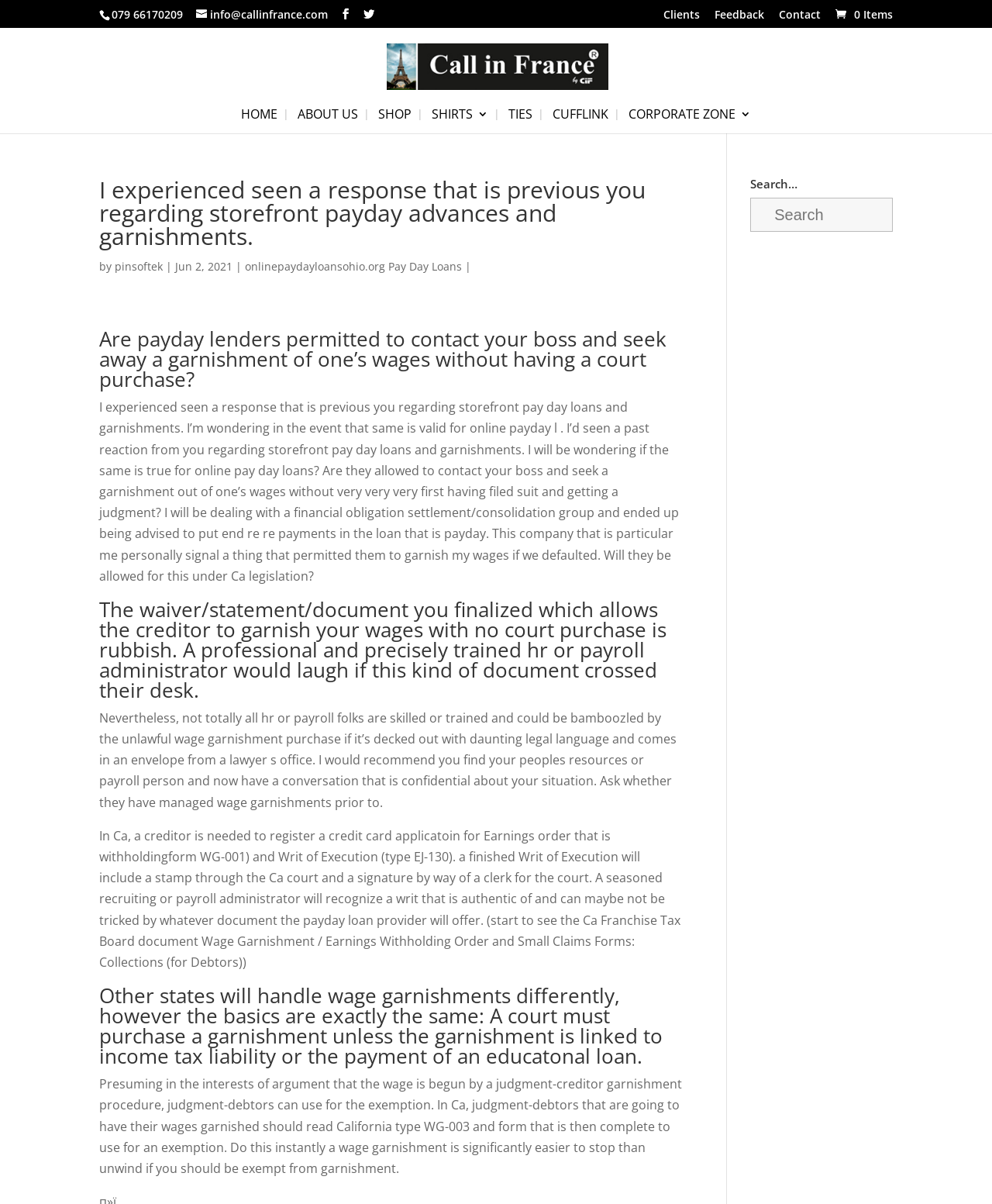Select the bounding box coordinates of the element I need to click to carry out the following instruction: "Click the 'Clients' link".

[0.669, 0.007, 0.705, 0.023]